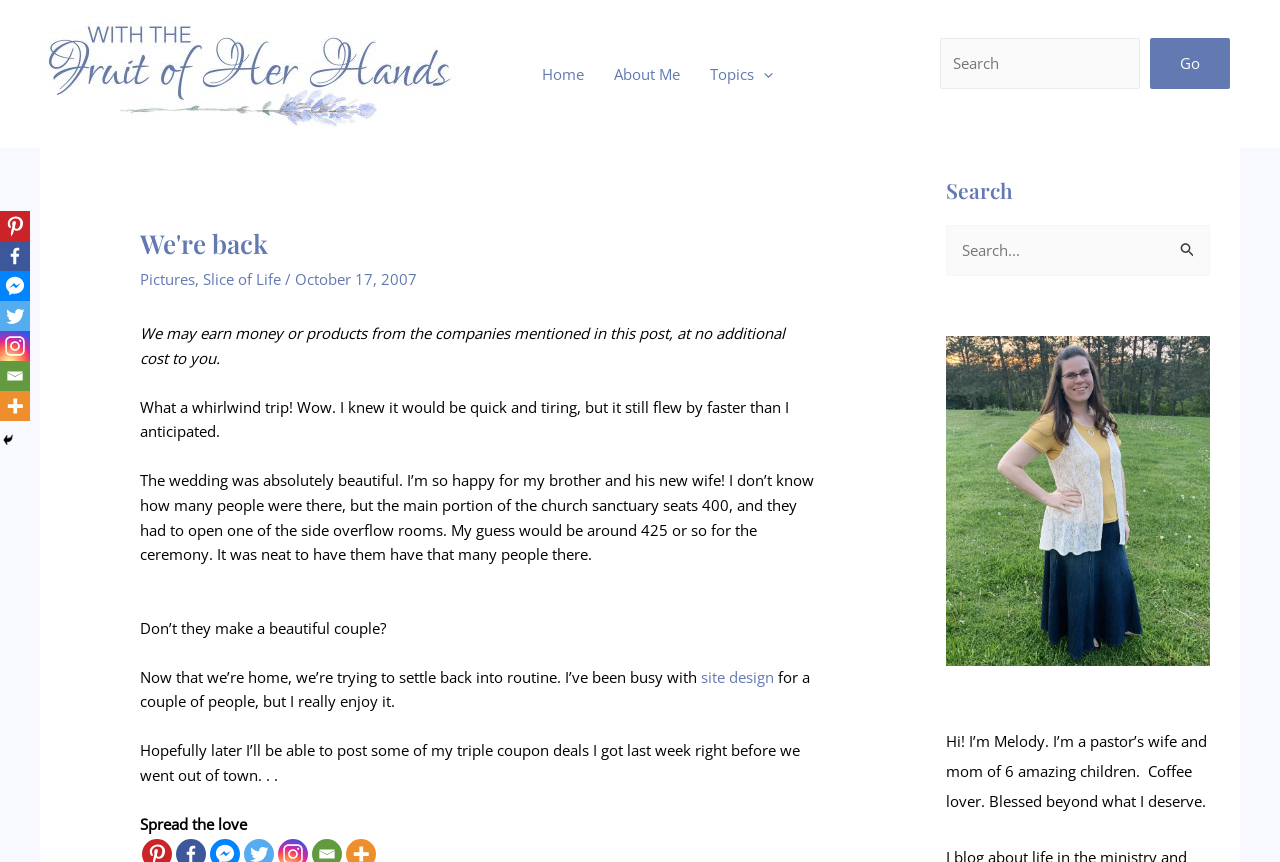Locate the bounding box coordinates of the clickable area needed to fulfill the instruction: "Search for something".

[0.734, 0.044, 0.891, 0.103]